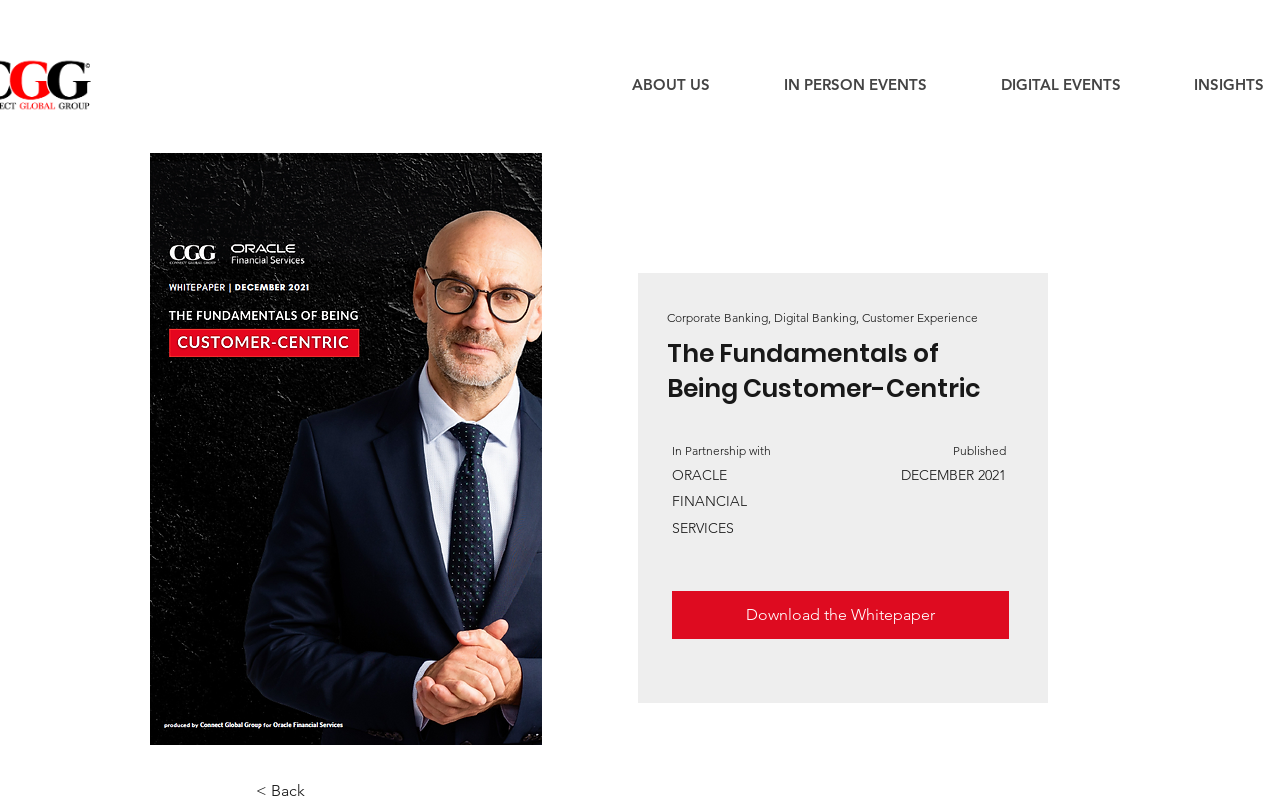Use one word or a short phrase to answer the question provided: 
What is the theme of the webpage?

Customer-centric